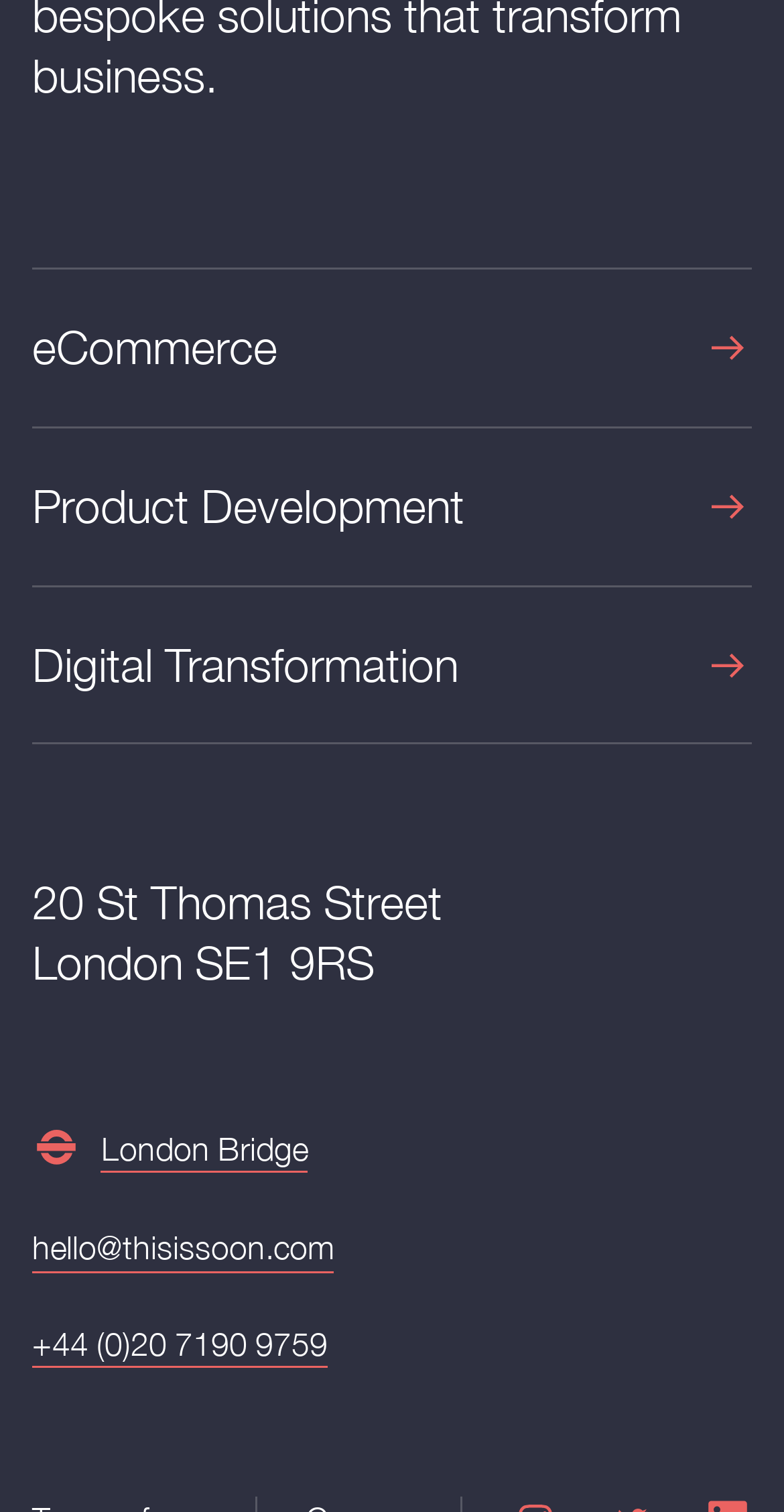What is the location of the company?
Based on the image content, provide your answer in one word or a short phrase.

London Bridge